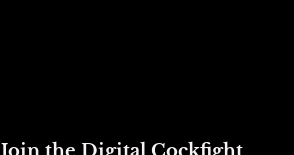Give a one-word or short phrase answer to this question: 
What is the purpose of the article?

Guide for beginners